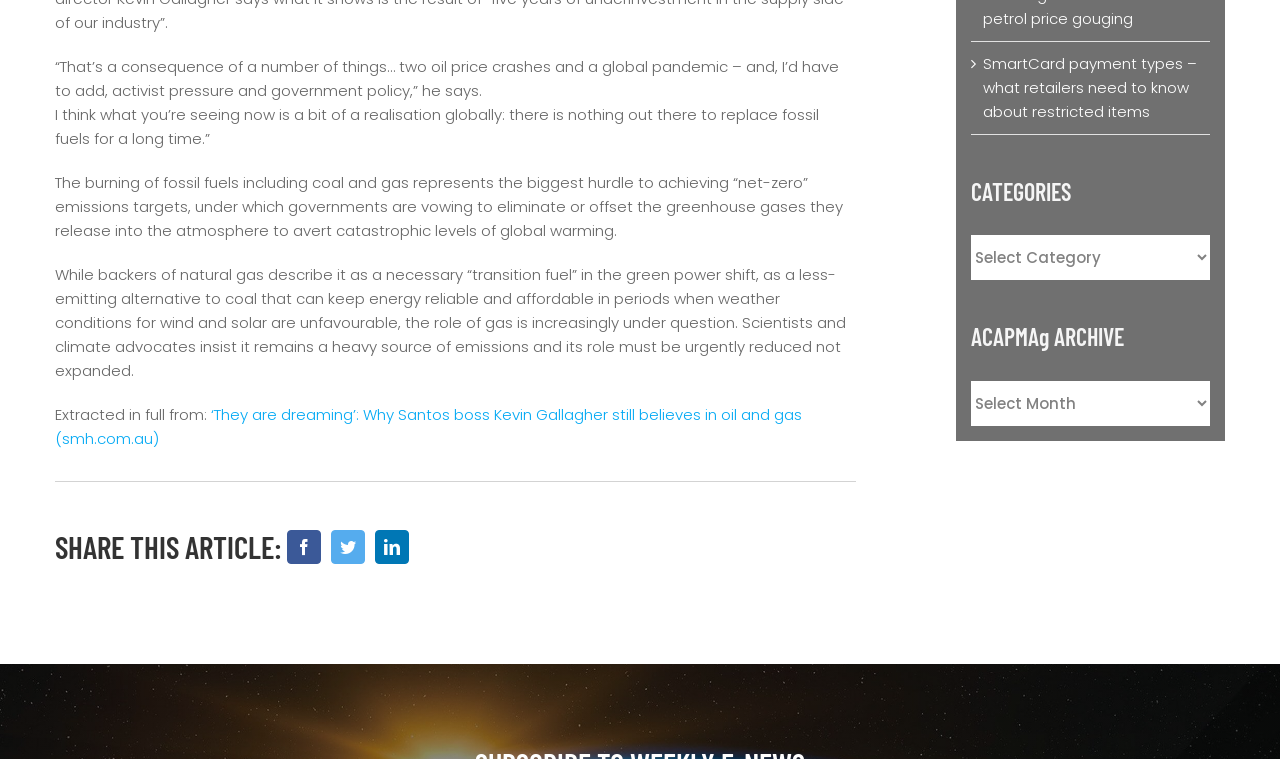Locate the bounding box coordinates of the region to be clicked to comply with the following instruction: "Read the article about Santos boss Kevin Gallagher". The coordinates must be four float numbers between 0 and 1, in the form [left, top, right, bottom].

[0.043, 0.532, 0.627, 0.591]